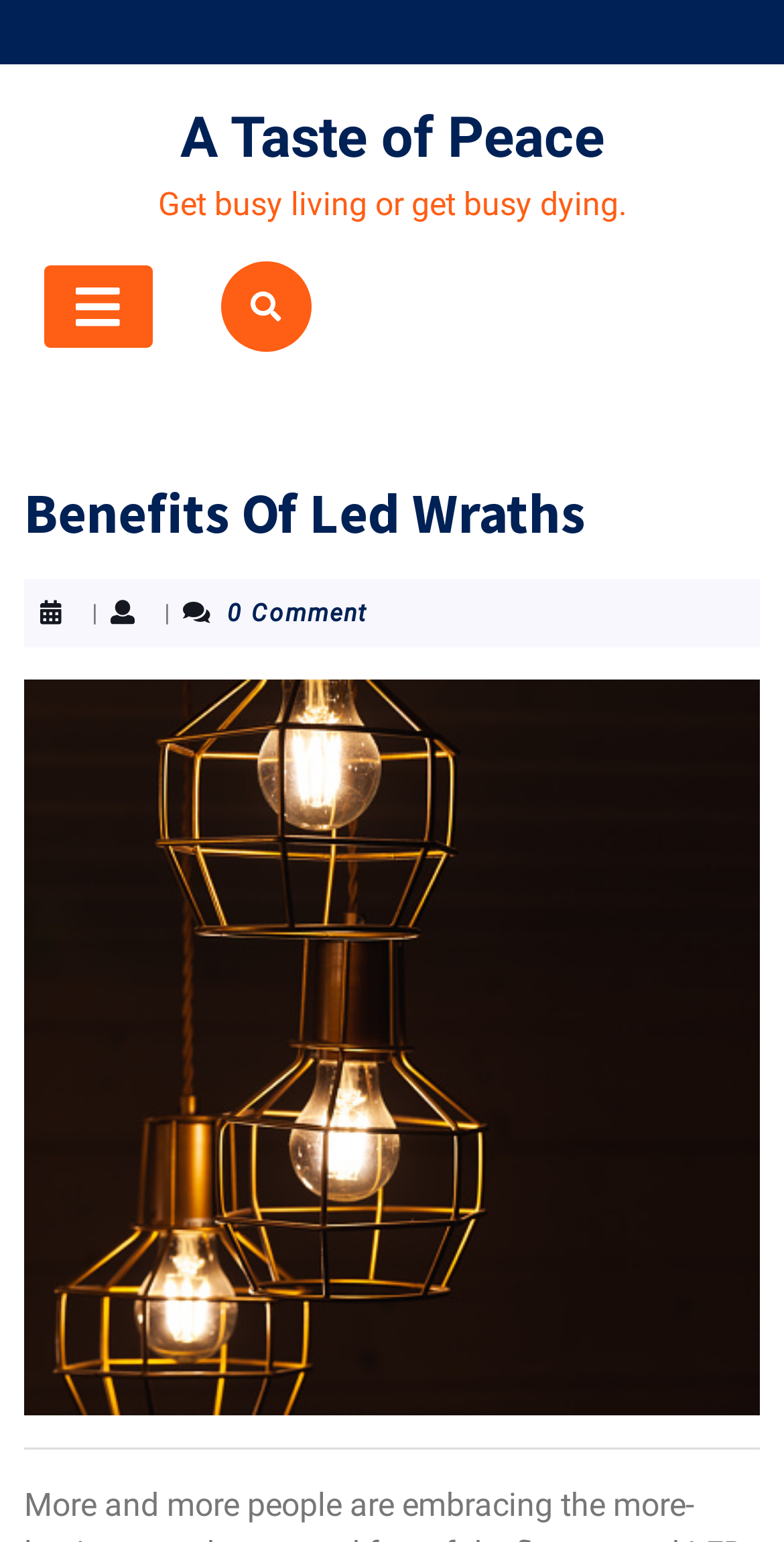Can you extract the primary headline text from the webpage?

Benefits Of Led Wraths